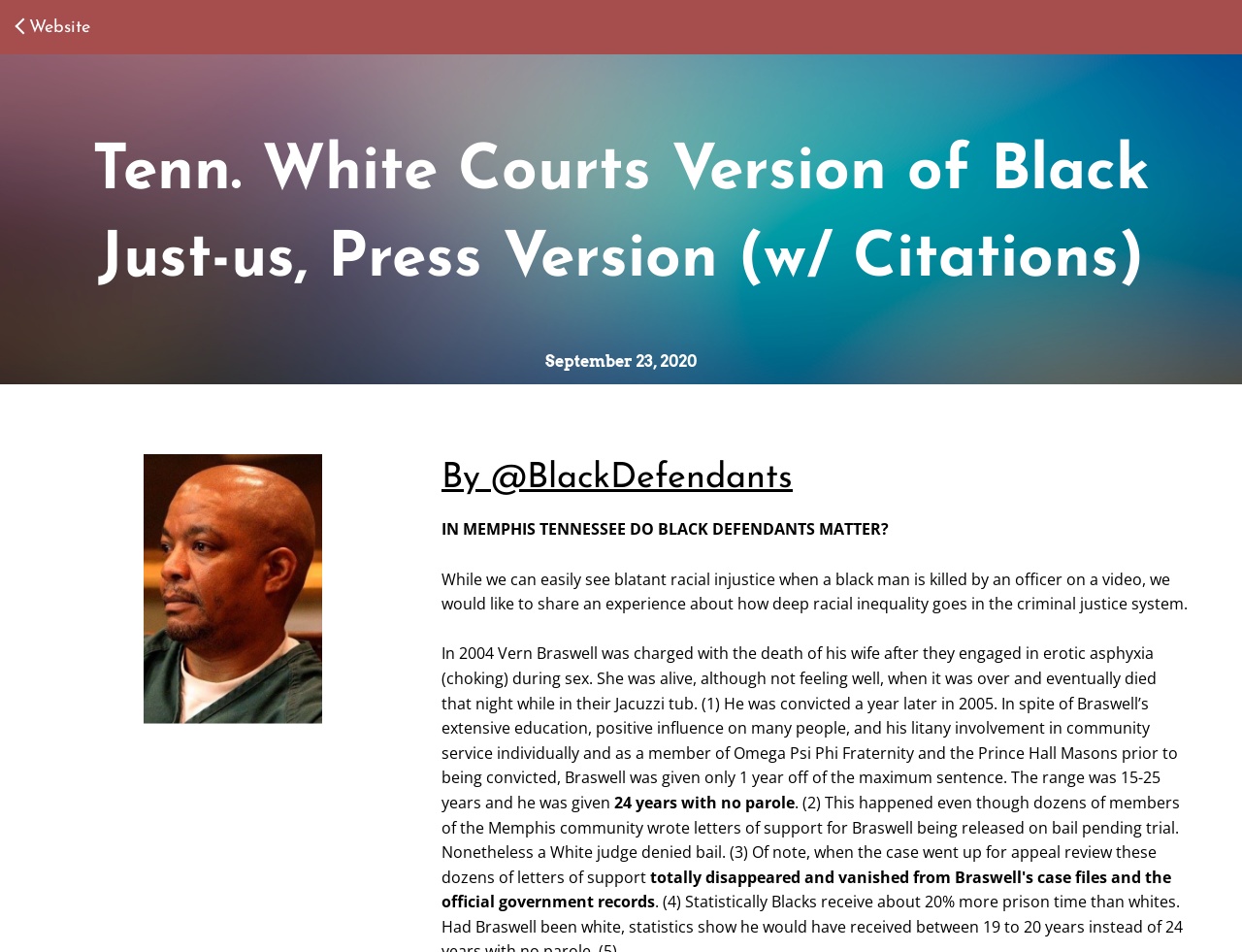How many years was Vern Braswell sentenced to?
Please answer the question with as much detail and depth as you can.

I found the information about Vern Braswell's sentence by reading the StaticText element with the bounding box coordinates [0.495, 0.832, 0.64, 0.854]. The text in this element mentions that Vern Braswell was given 24 years with no parole.